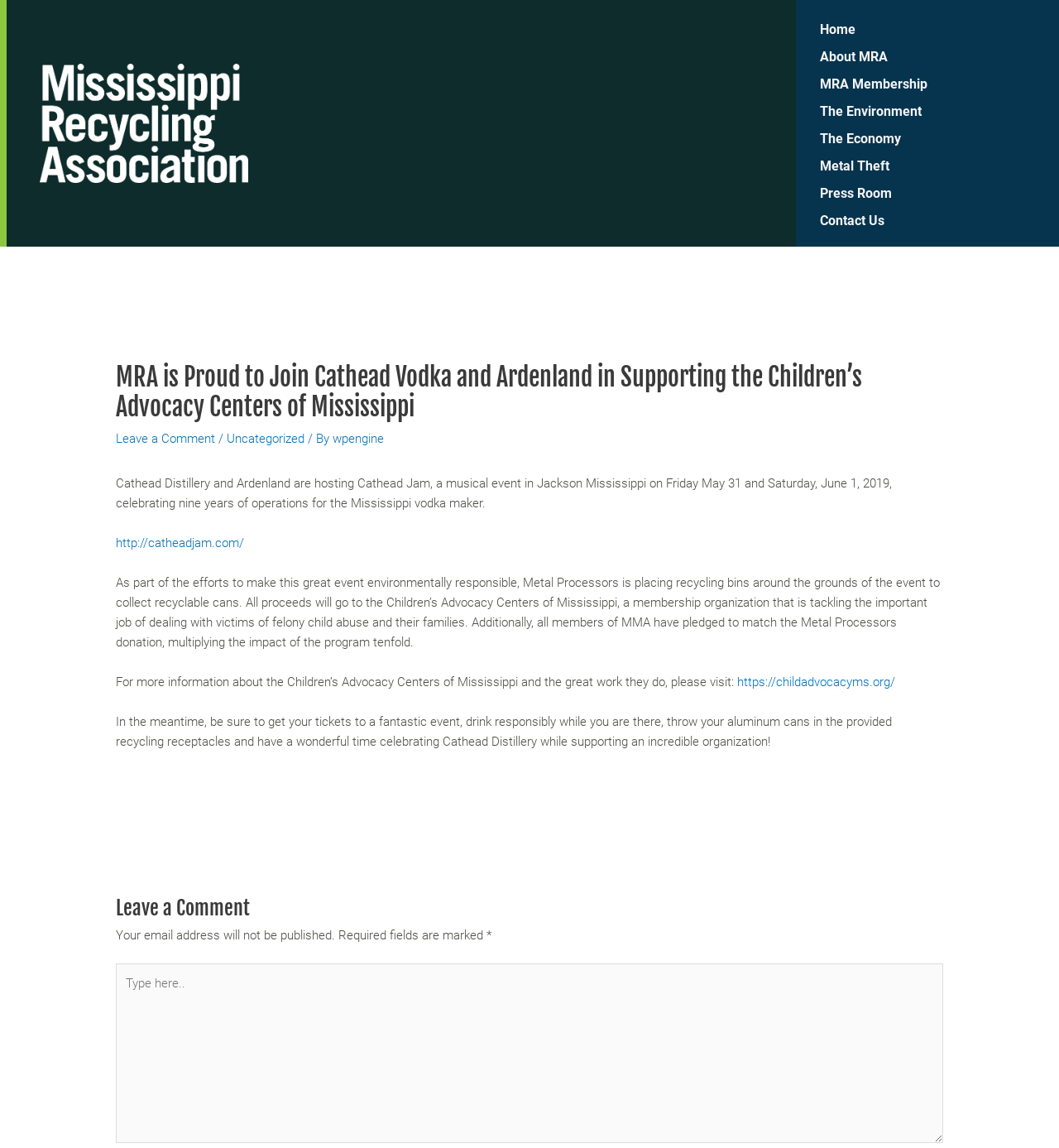Utilize the information from the image to answer the question in detail:
What is the organization that deals with victims of felony child abuse?

The article mentions that the Children’s Advocacy Centers of Mississippi is a membership organization that tackles the important job of dealing with victims of felony child abuse and their families.